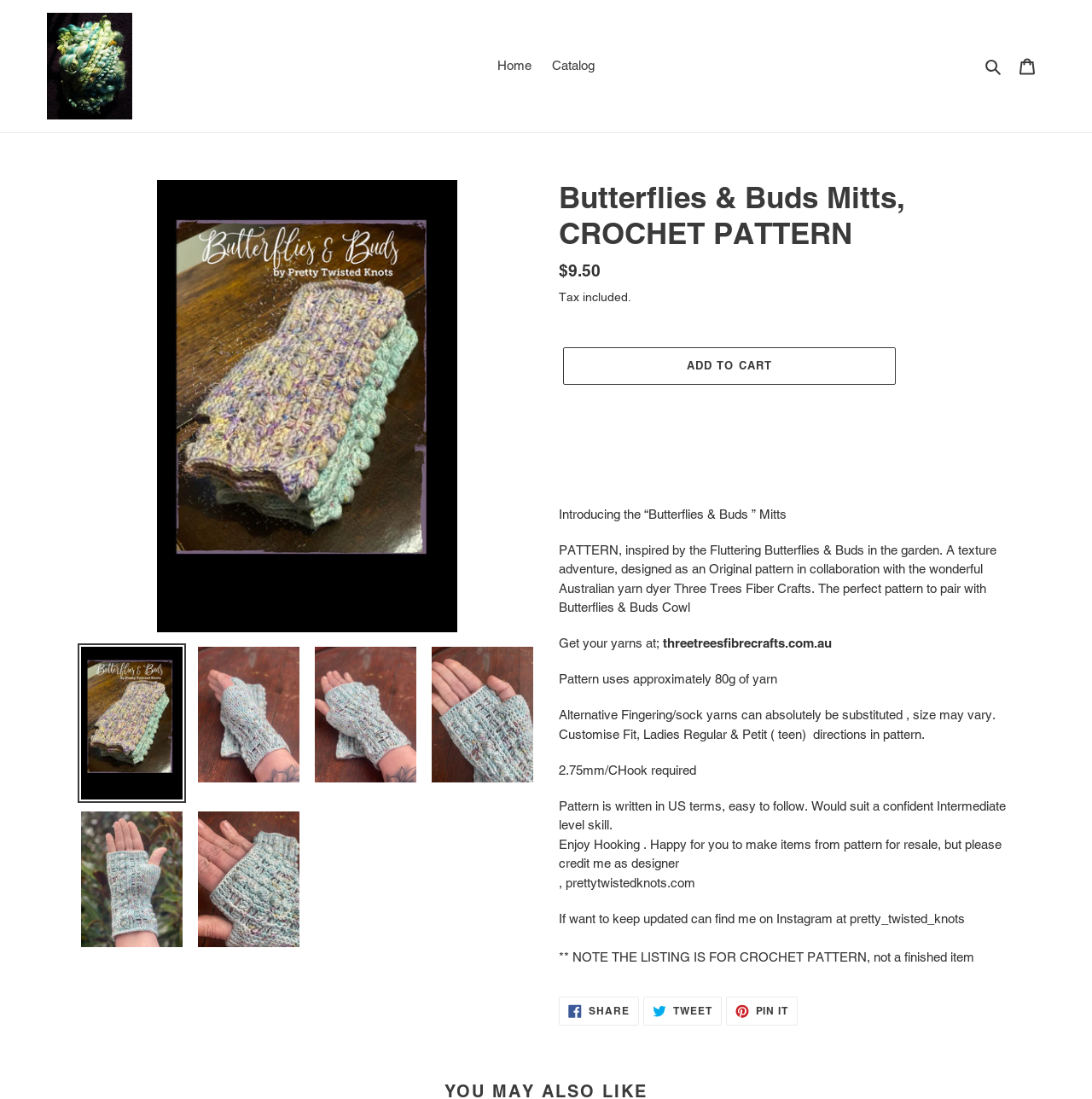What is the skill level required for the pattern?
Deliver a detailed and extensive answer to the question.

I found the answer by reading the text 'Would suit a confident Intermediate level skill' which indicates the required skill level for the pattern.